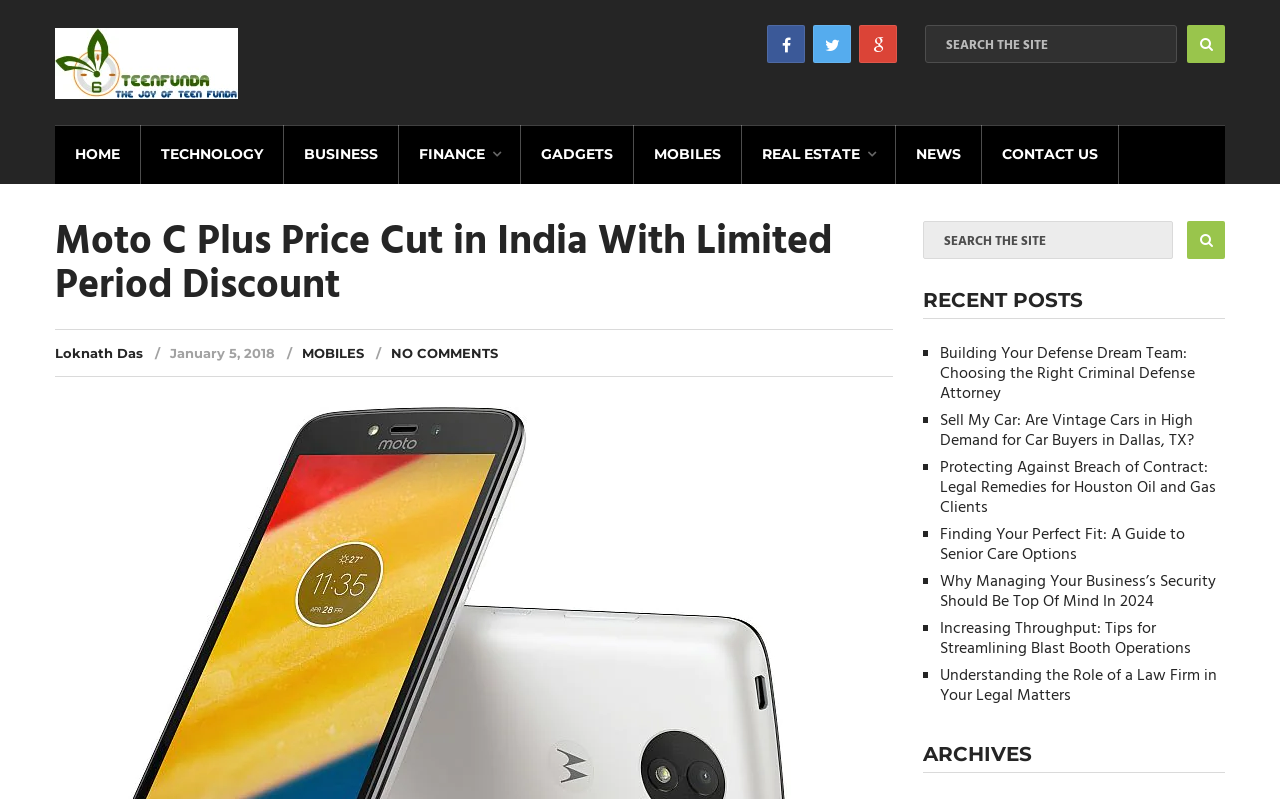Please identify the bounding box coordinates of the region to click in order to complete the given instruction: "Visit the 'Privacy Policy' page". The coordinates should be four float numbers between 0 and 1, i.e., [left, top, right, bottom].

None